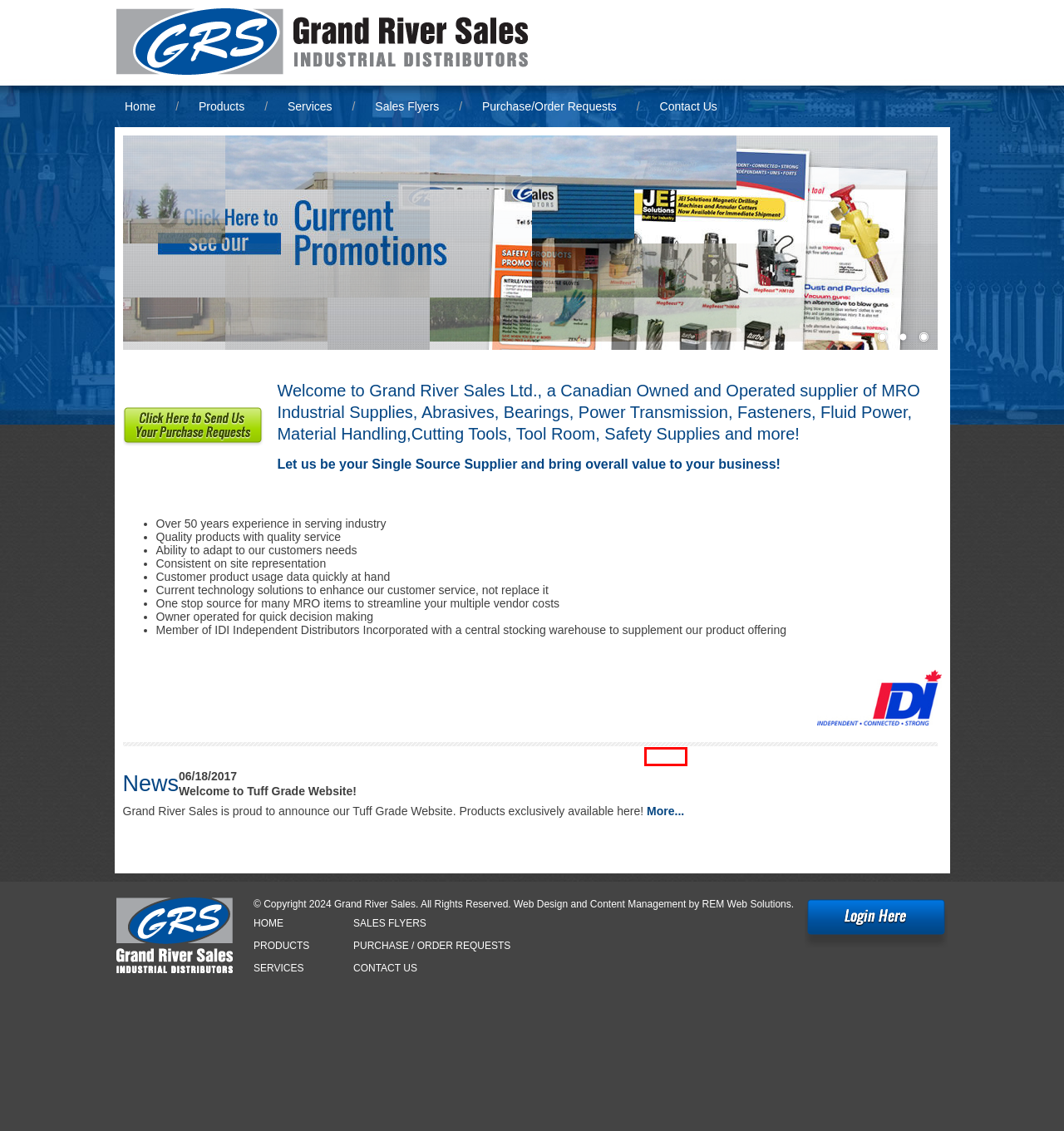Given a screenshot of a webpage with a red rectangle bounding box around a UI element, select the best matching webpage description for the new webpage that appears after clicking the highlighted element. The candidate descriptions are:
A. Services - Grand Rivers Sales - Industrial Distributors
B. Contact Us - Grand Rivers Sales - Industrial Distributors
C. Sales Flyers - Grand Rivers Sales - Industrial Distributors
D. Quote / Order Requests - Grand Rivers Sales - Industrial Distributors
E. Tuffgrade Industrial, Safety and Fluid Power Products
F. - Grand Rivers Sales - Industrial Distributors
G. Products - Grand Rivers Sales - Industrial Distributors
H. Business Website Design and Development

E